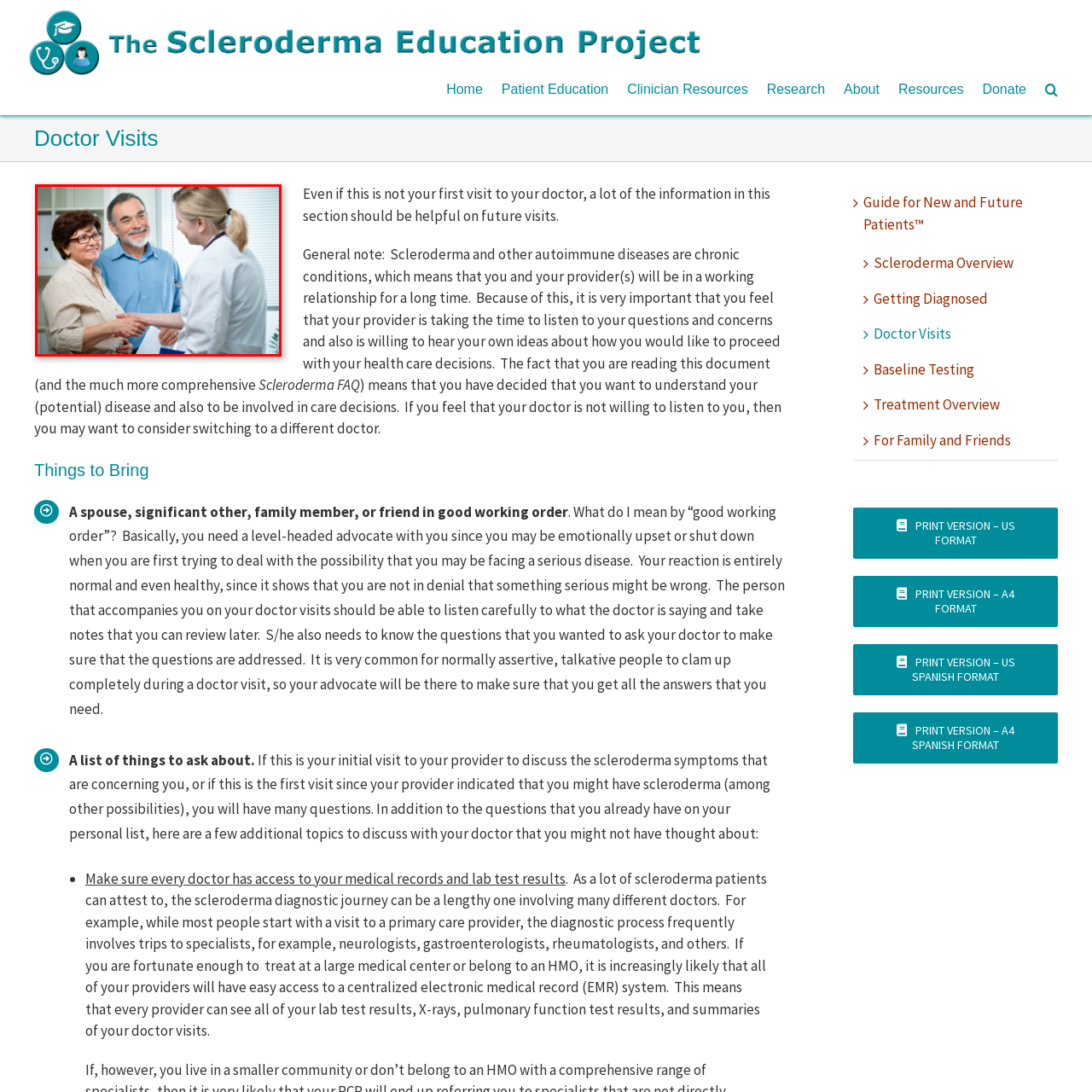Craft a detailed explanation of the image surrounded by the red outline.

The image depicts a warm and engaging interaction between a senior couple and a healthcare provider in a medical office setting. The woman, characterized by curly brown hair and glasses, smiles as she shakes hands with the doctor, who is dressed in a white lab coat. The man, with a gray beard and a gentle smile, stands beside her, appearing supportive and engaged in the conversation. 

The background features soft natural light filtering through a window, illuminating the professional yet inviting atmosphere of the room, which is designed to make patients feel comfortable. This scene echoes the importance of communication and trust in patient-provider relationships, especially in the context of managing chronic conditions like scleroderma, as highlighted in the accompanying text. The visual emphasizes the significance of having an advocate during medical visits, reinforcing the emotional and practical aspects of healthcare collaboration.